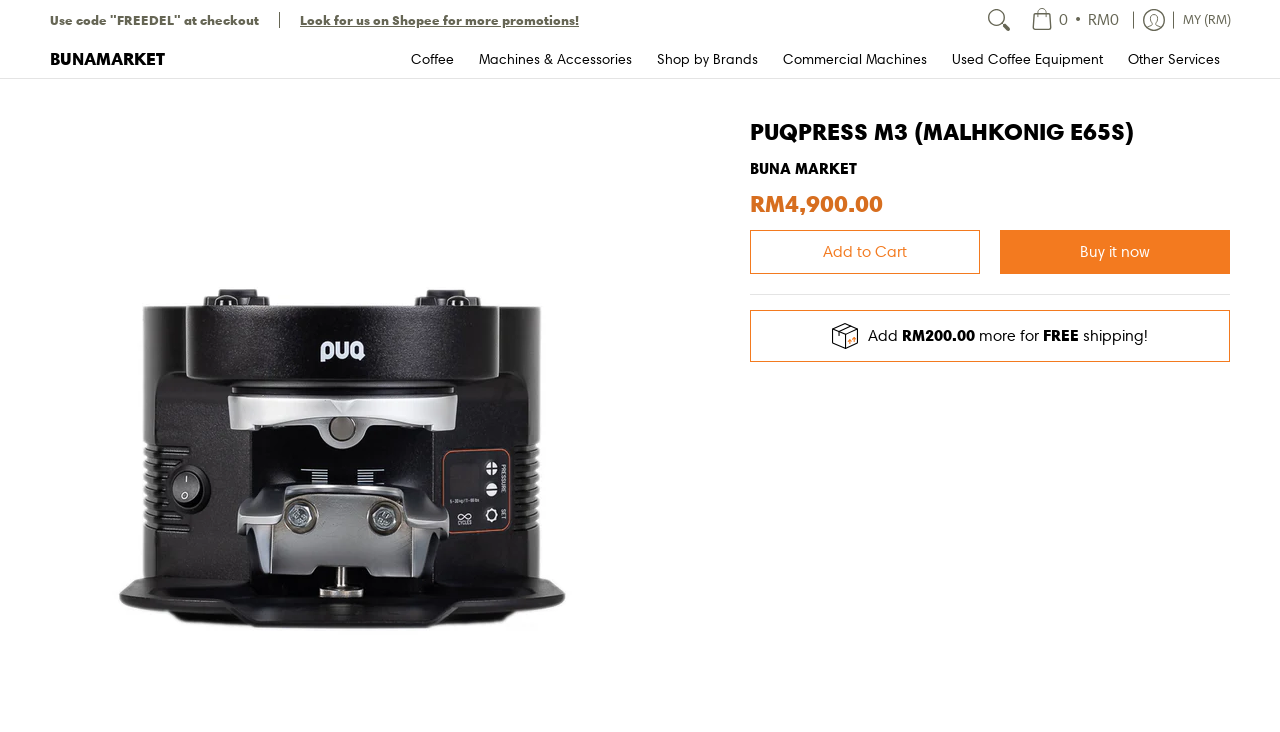Locate the bounding box for the described UI element: "Home". Ensure the coordinates are four float numbers between 0 and 1, formatted as [left, top, right, bottom].

None